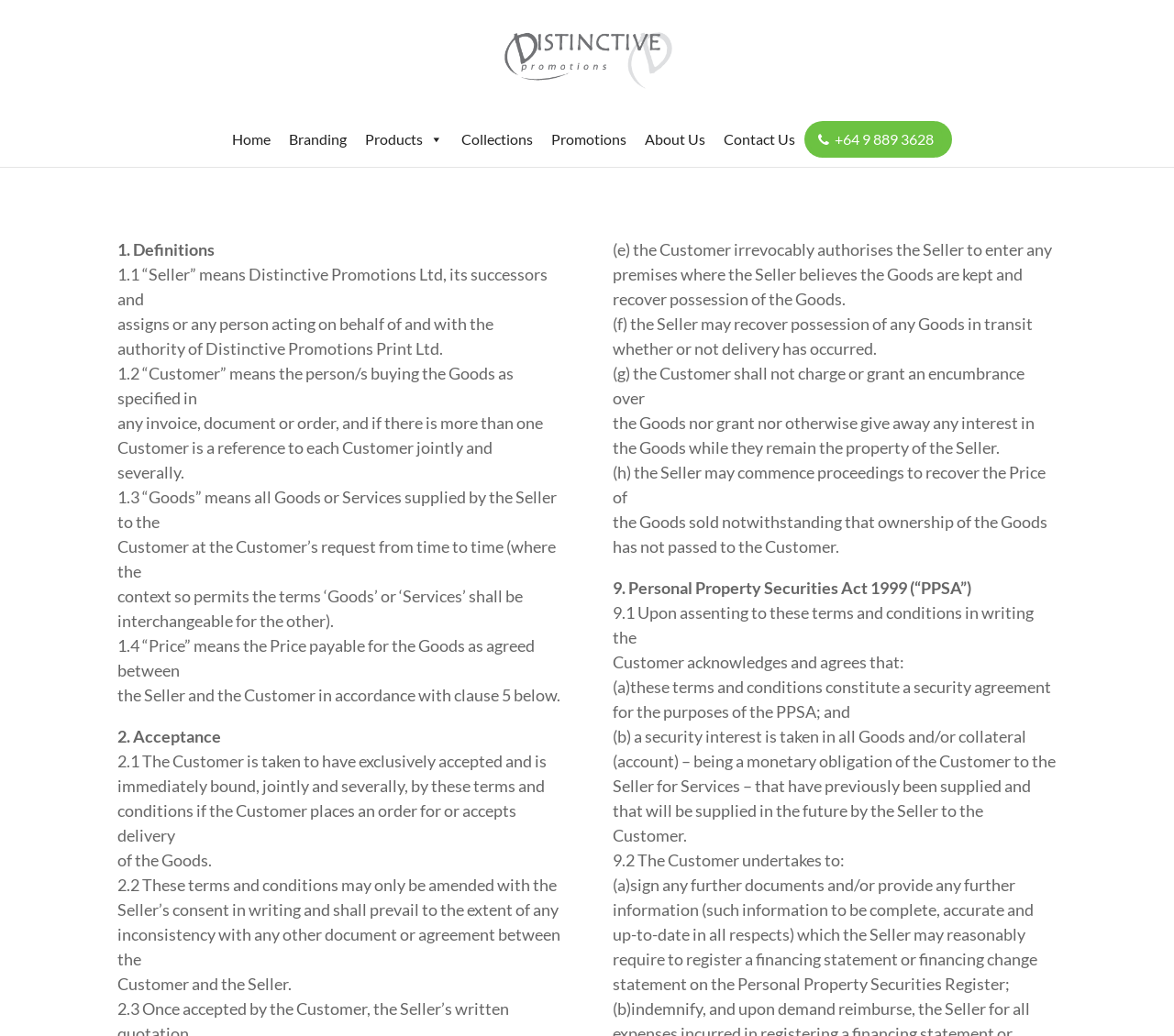Based on the element description, predict the bounding box coordinates (top-left x, top-left y, bottom-right x, bottom-right y) for the UI element in the screenshot: +64 9 889 3628

[0.689, 0.117, 0.803, 0.152]